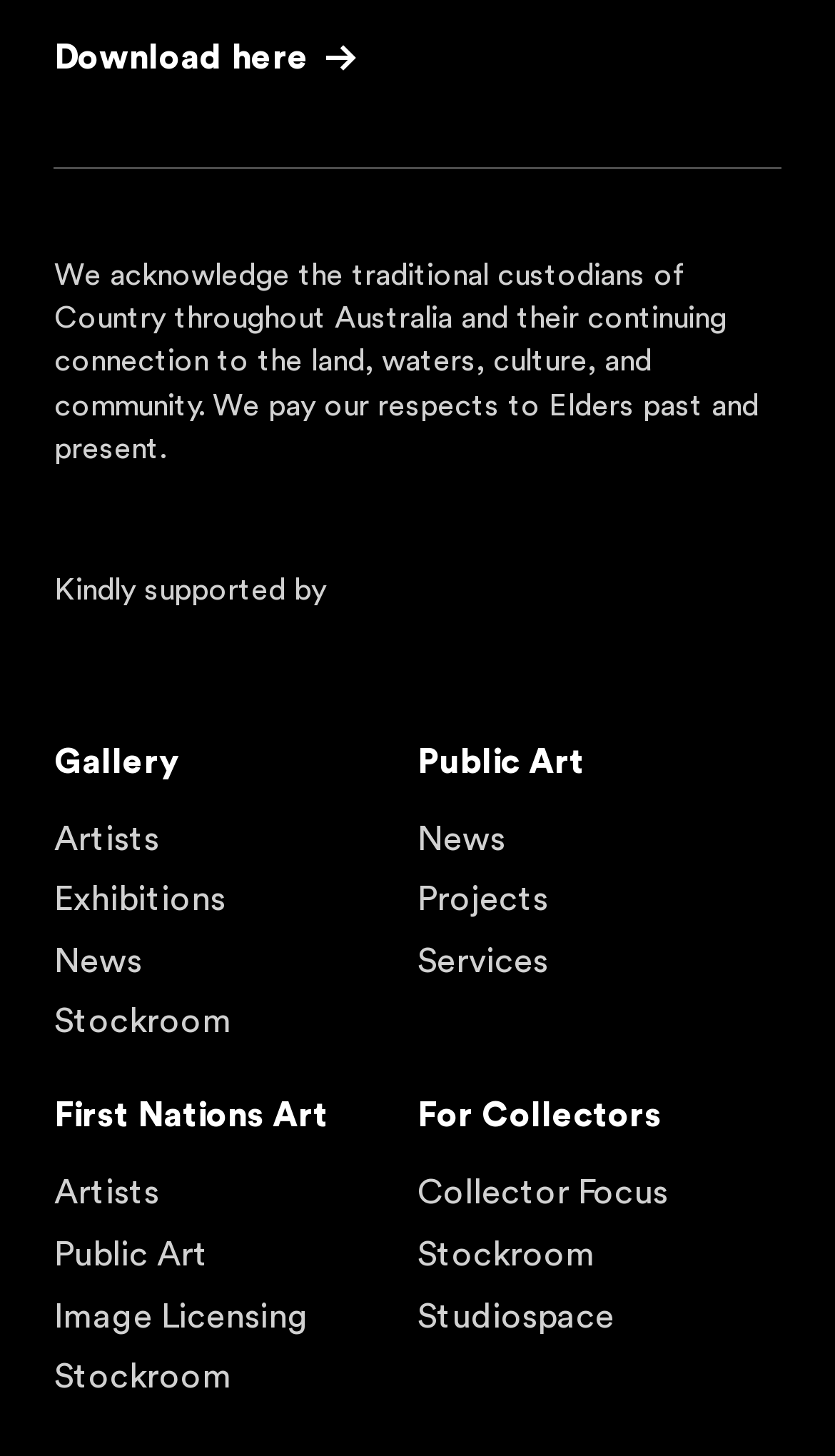Identify the bounding box of the HTML element described as: "Stockroom".

[0.065, 0.684, 0.5, 0.72]